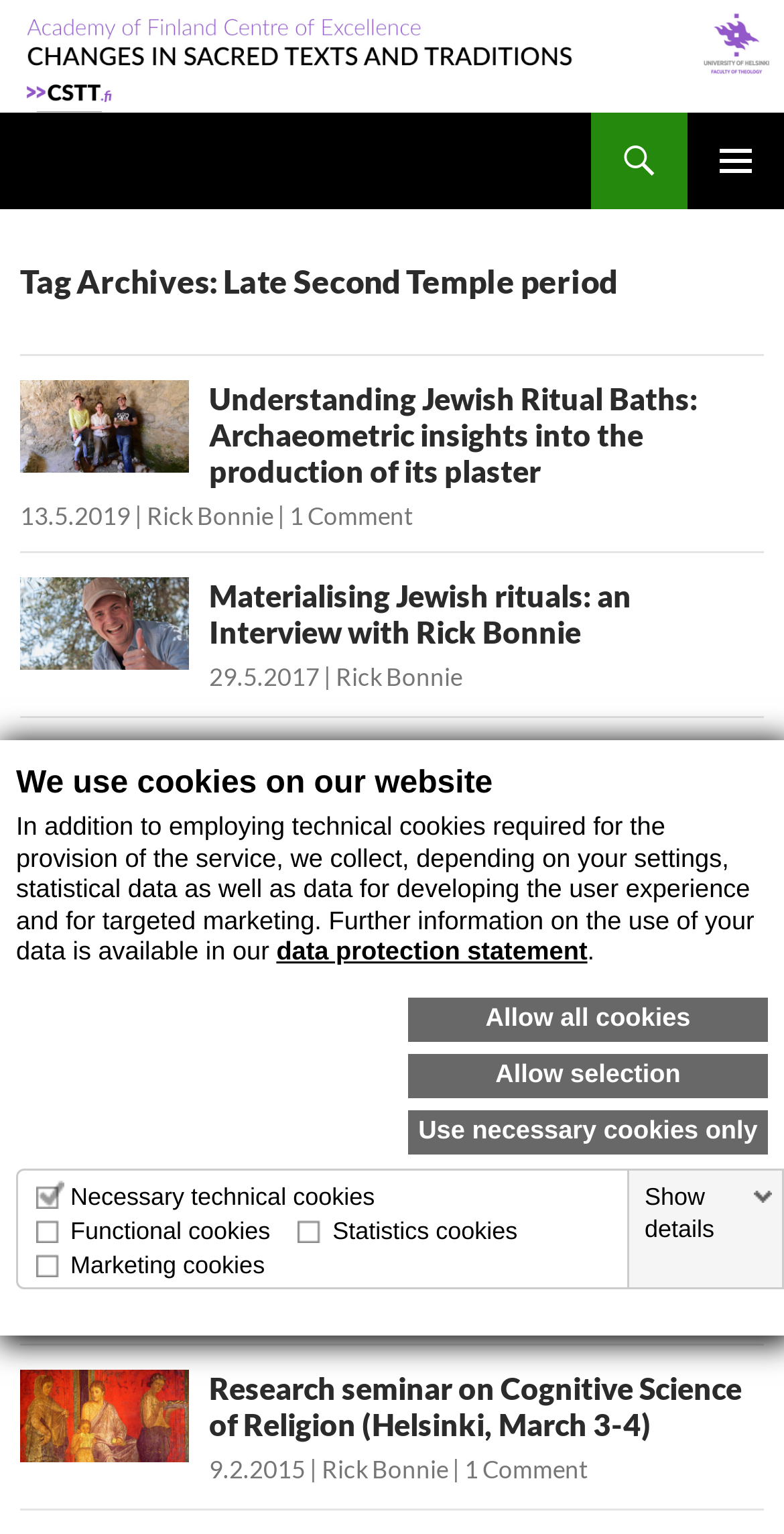Find the bounding box coordinates of the element to click in order to complete the given instruction: "View 'Materialising Jewish rituals: an Interview with Rick Bonnie'."

[0.267, 0.376, 0.805, 0.423]